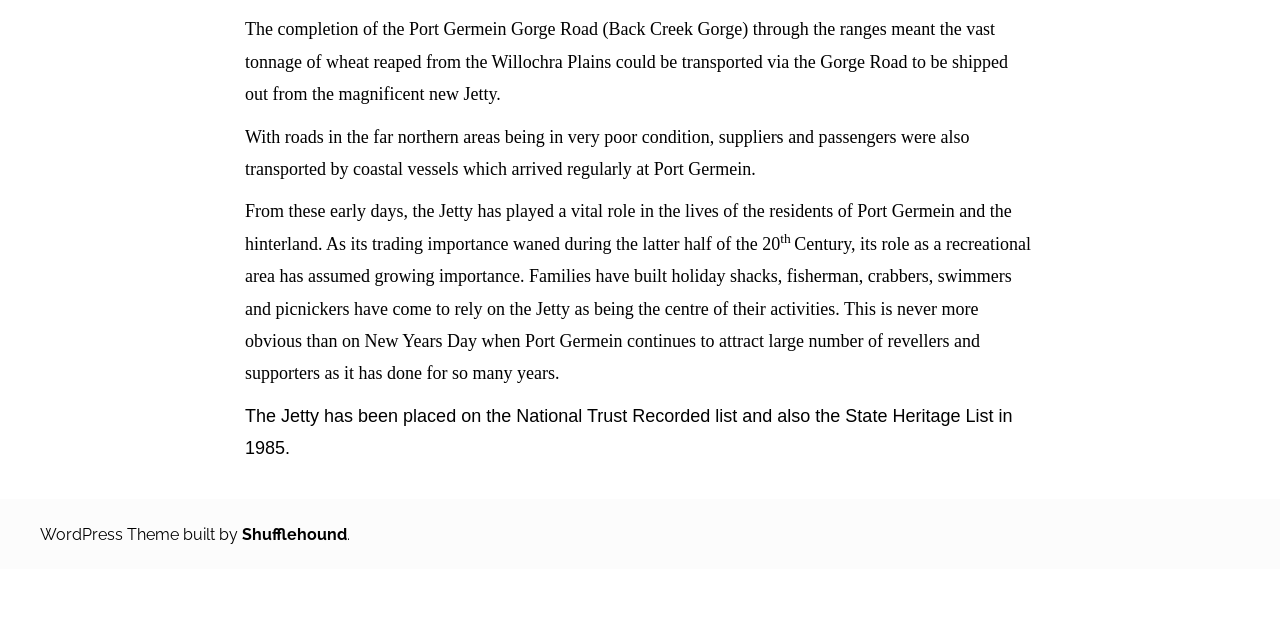Find the bounding box coordinates for the UI element whose description is: "Shufflehound.". The coordinates should be four float numbers between 0 and 1, in the format [left, top, right, bottom].

[0.189, 0.82, 0.273, 0.85]